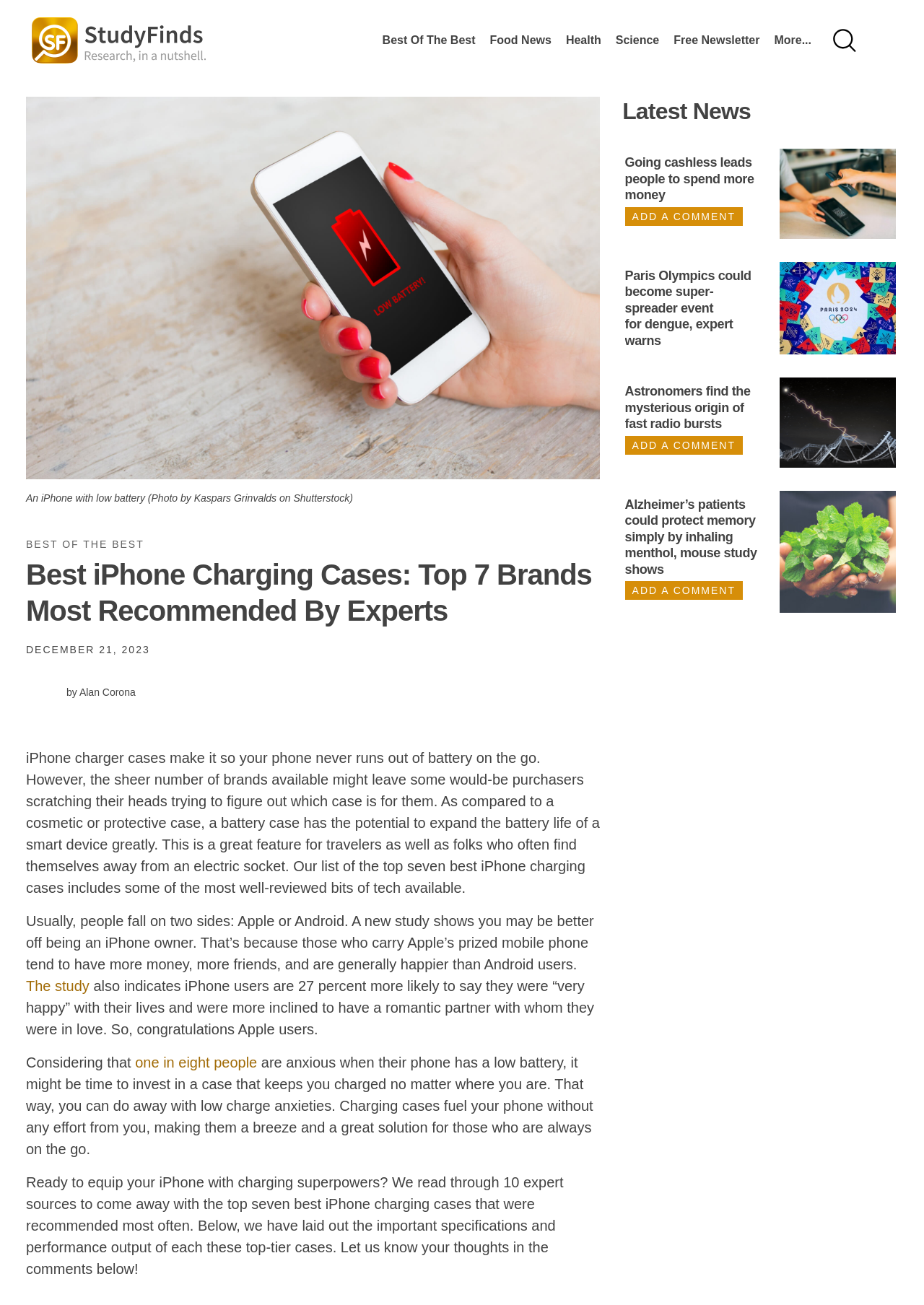Identify the bounding box of the HTML element described here: "Science". Provide the coordinates as four float numbers between 0 and 1: [left, top, right, bottom].

[0.666, 0.027, 0.713, 0.035]